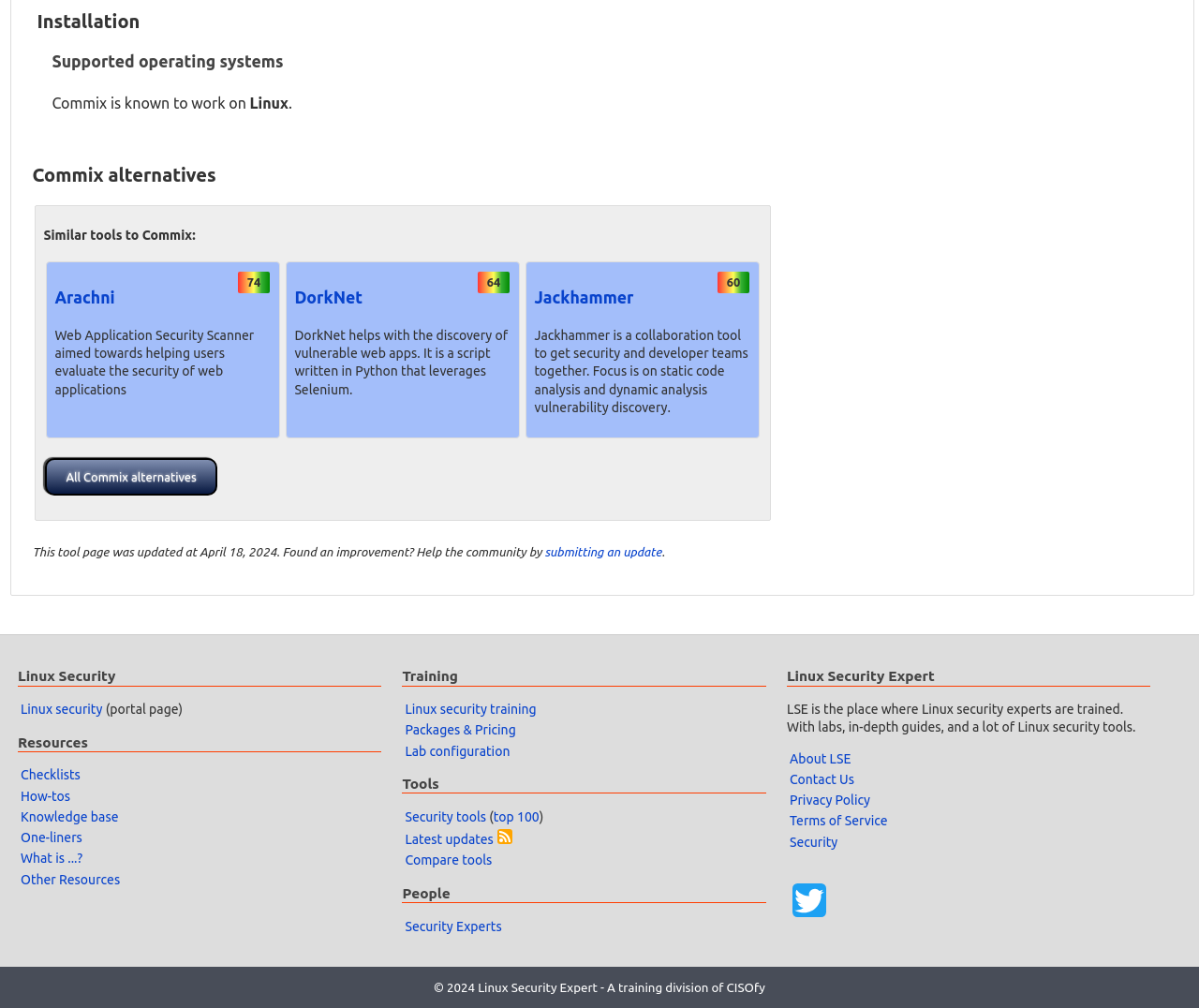Locate the bounding box coordinates of the clickable area needed to fulfill the instruction: "Submit an update".

[0.454, 0.541, 0.552, 0.555]